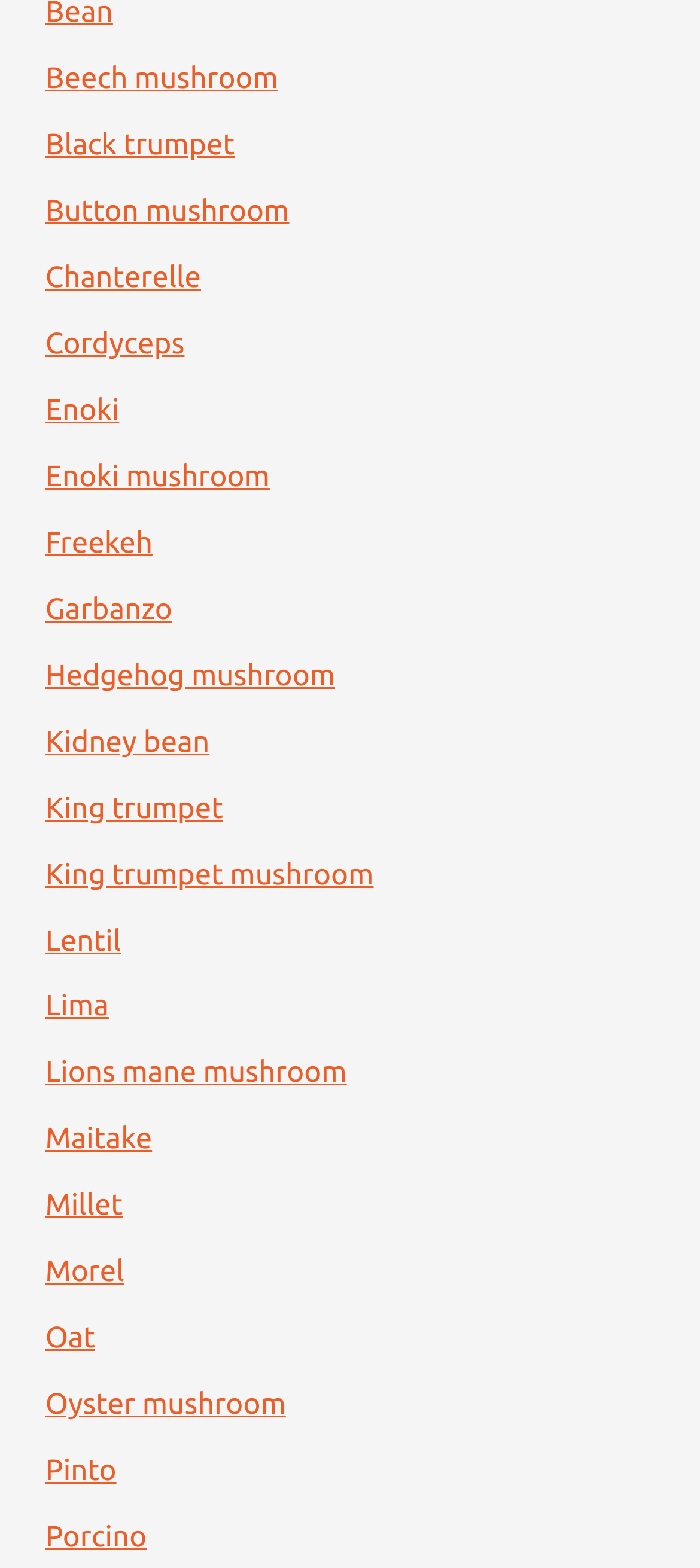Are there any types of beans listed?
Based on the image, respond with a single word or phrase.

Yes